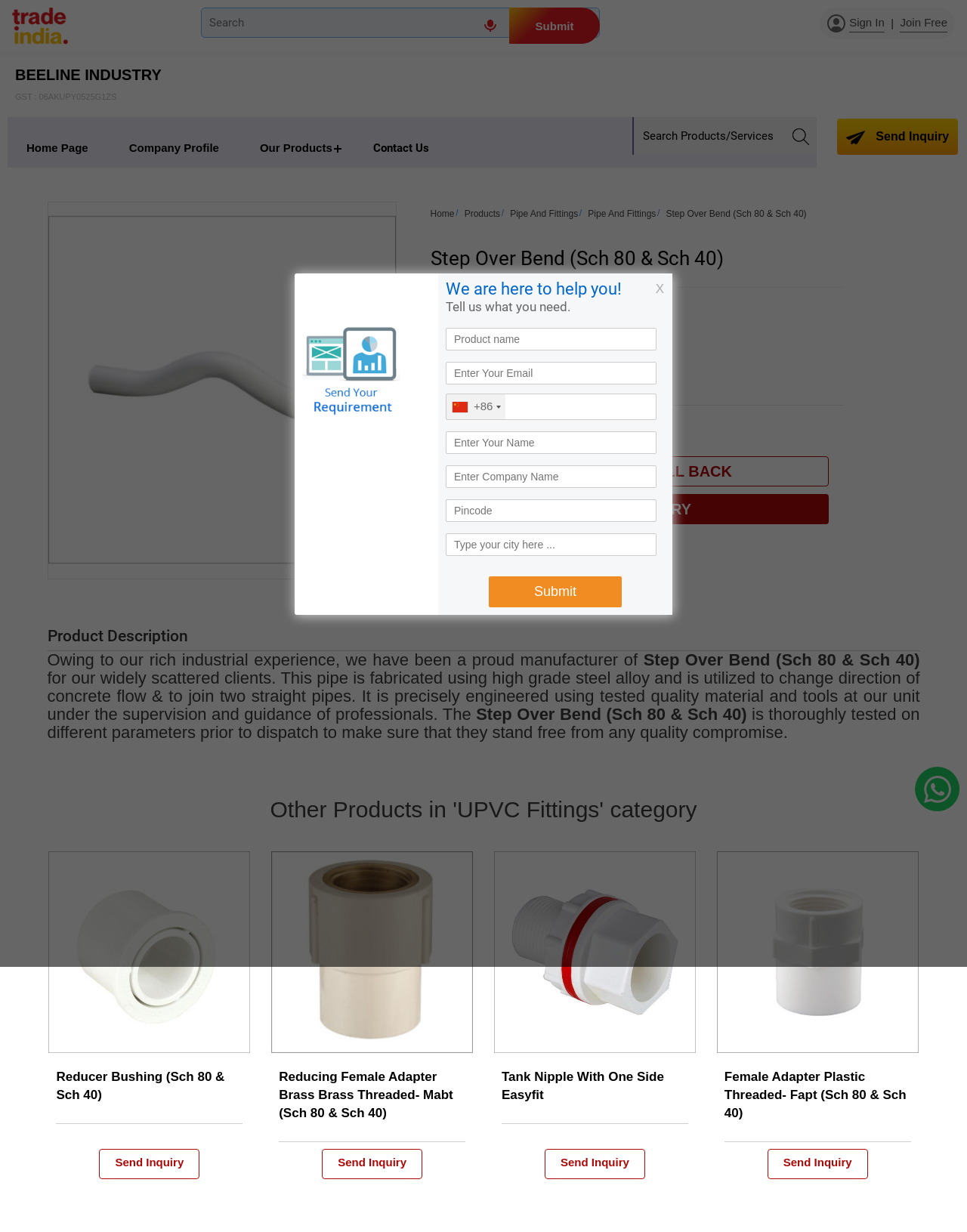Please specify the bounding box coordinates of the element that should be clicked to execute the given instruction: 'View full Results on Athletic.net'. Ensure the coordinates are four float numbers between 0 and 1, expressed as [left, top, right, bottom].

None